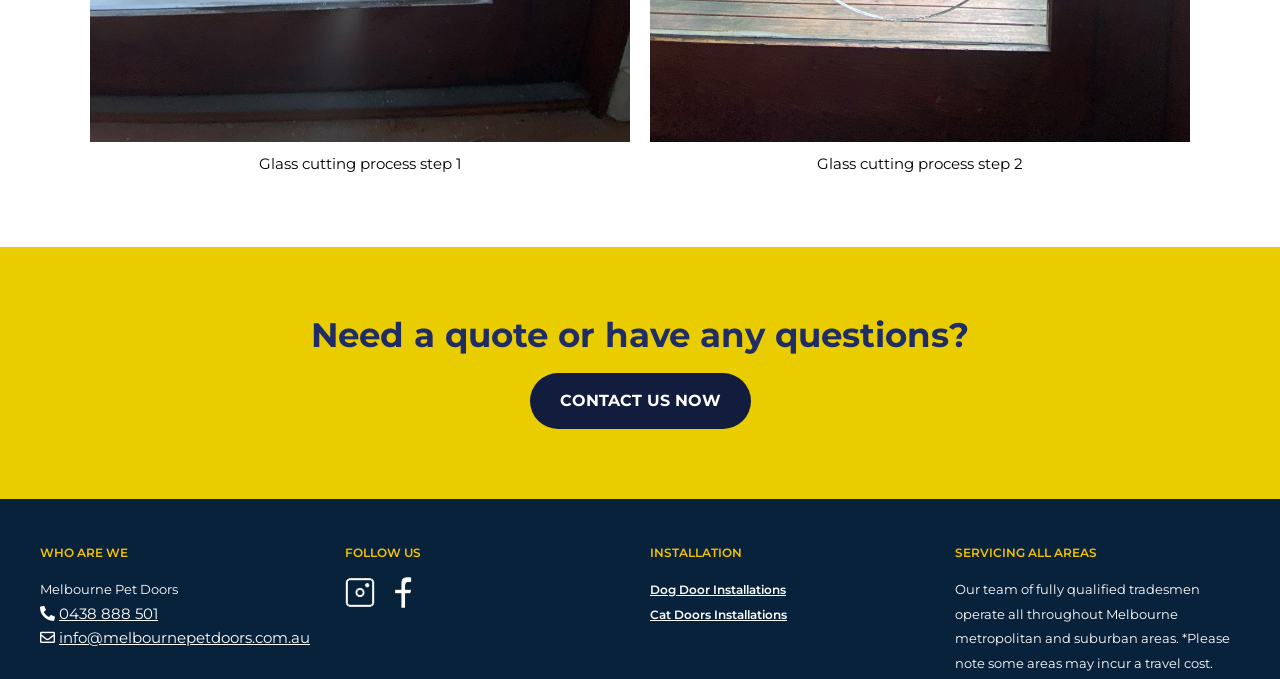Refer to the element description 0438 888 501 and identify the corresponding bounding box in the screenshot. Format the coordinates as (top-left x, top-left y, bottom-right x, bottom-right y) with values in the range of 0 to 1.

[0.046, 0.889, 0.123, 0.917]